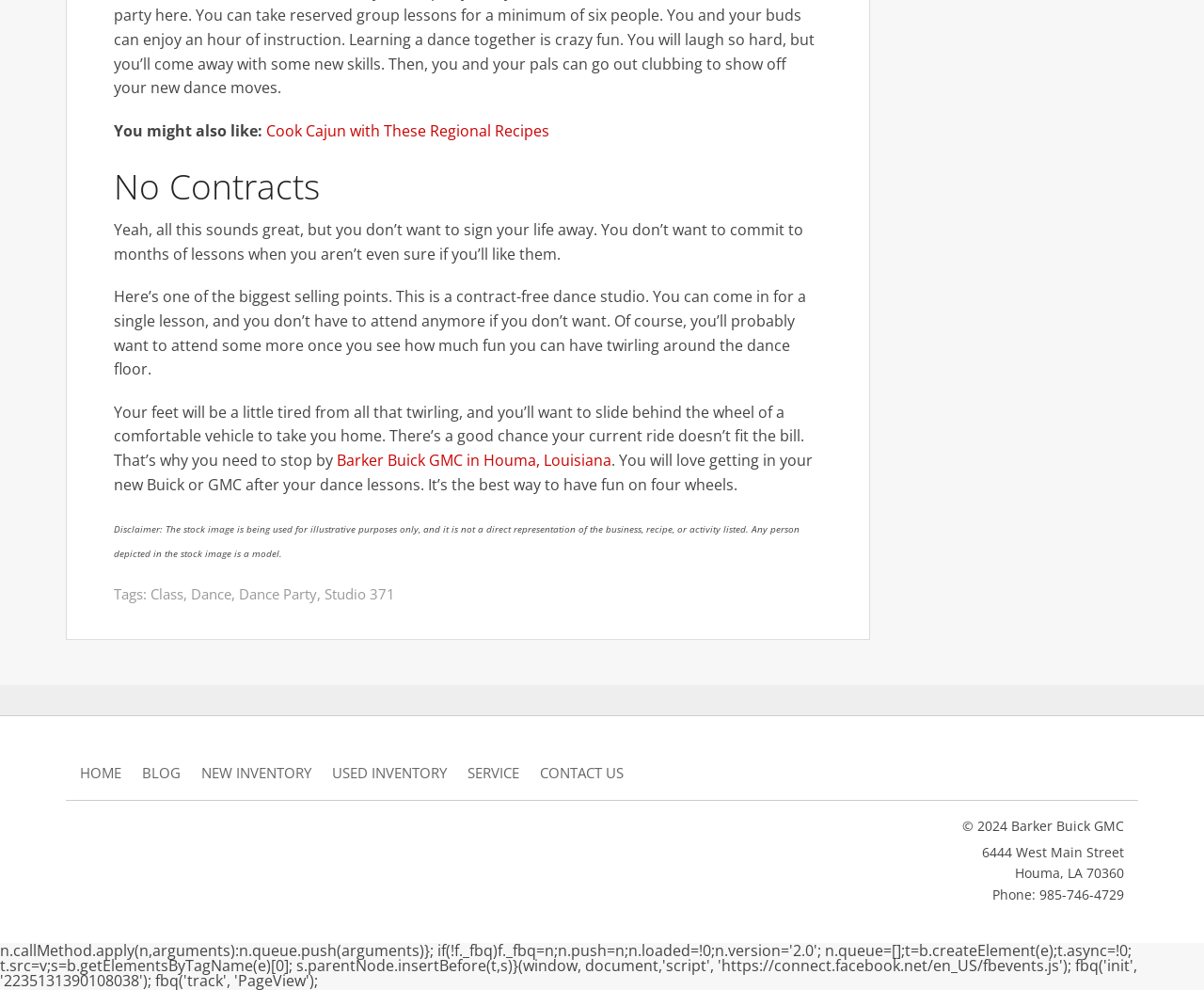Please respond to the question using a single word or phrase:
What type of vehicle is recommended after dance lessons?

Buick or GMC